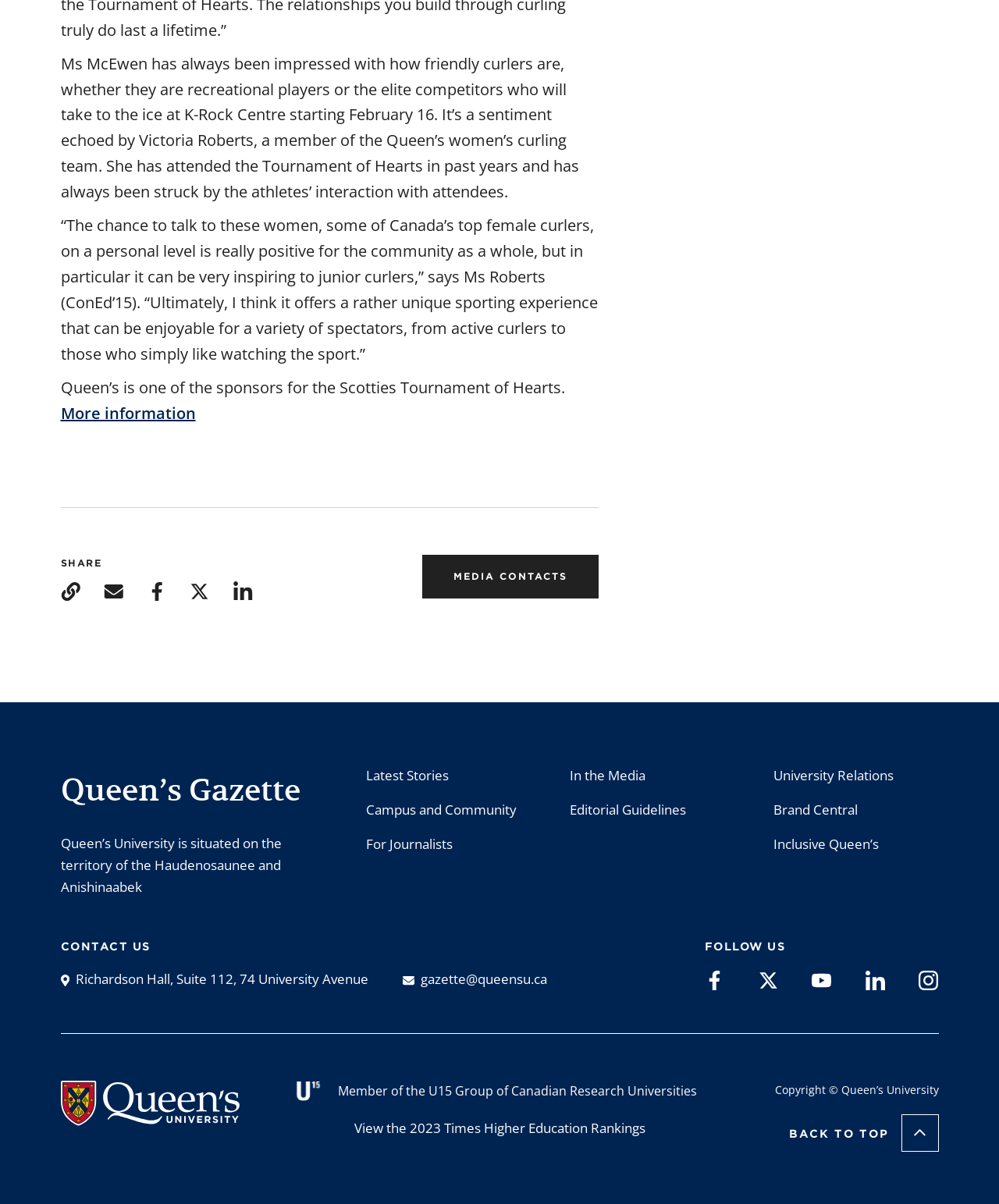Please identify the bounding box coordinates of the clickable area that will allow you to execute the instruction: "Click on 'More information'".

[0.061, 0.334, 0.196, 0.352]